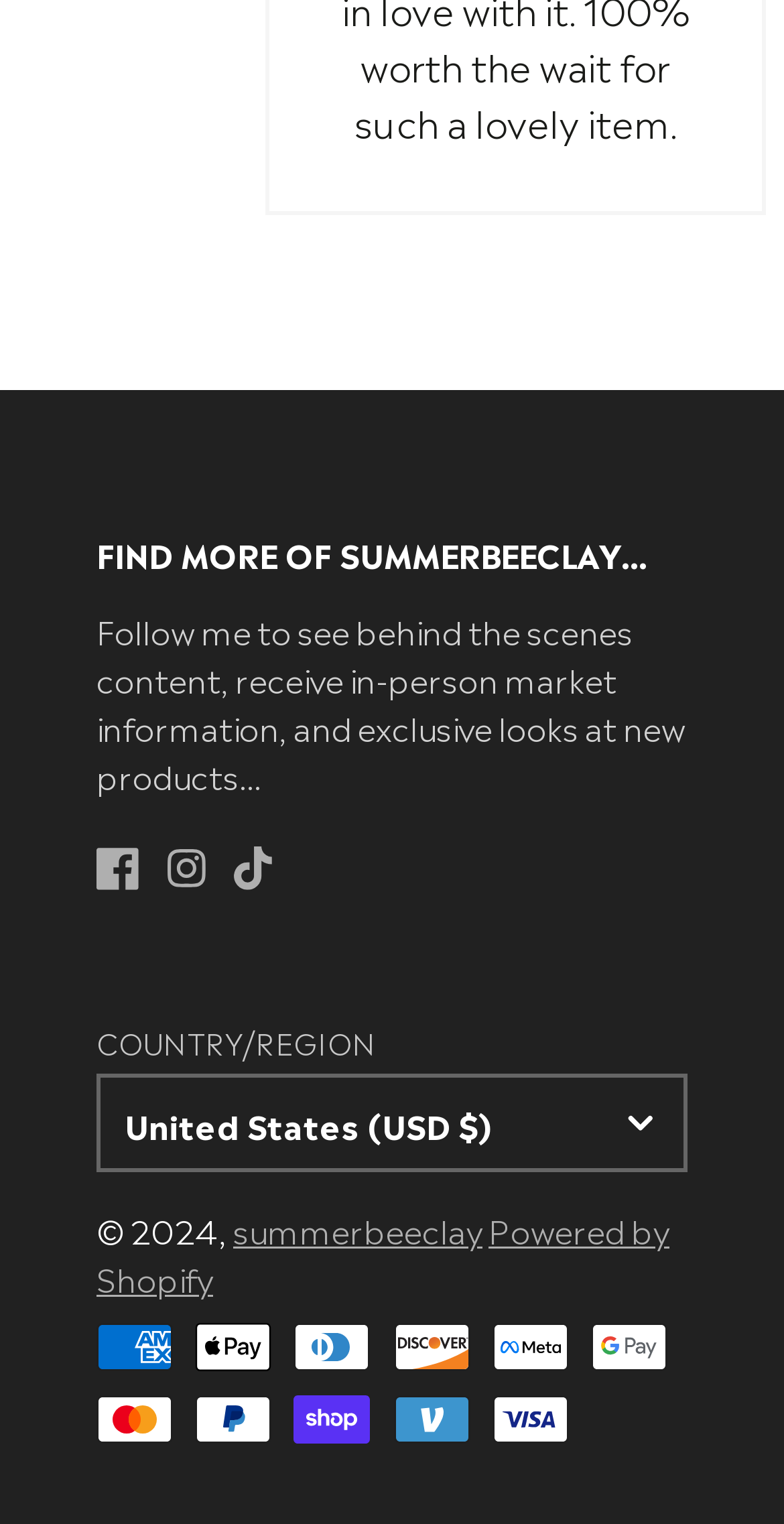What is the default country/region?
Please provide a detailed and thorough answer to the question.

I found the button 'United States (USD $)' in the 'COUNTRY/REGION' section, which suggests that the default country/region is the United States.